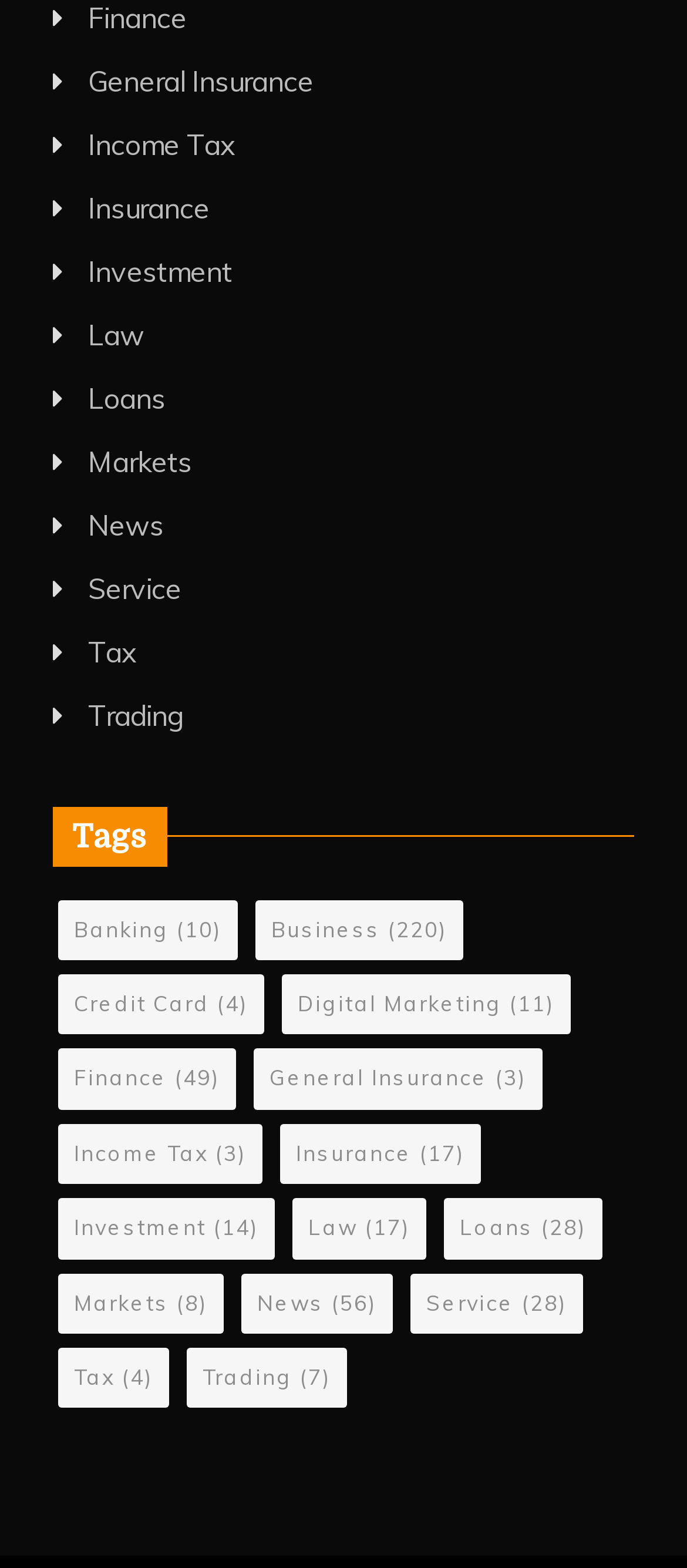Locate the bounding box coordinates of the element you need to click to accomplish the task described by this instruction: "Explore Digital Marketing".

[0.41, 0.621, 0.831, 0.66]